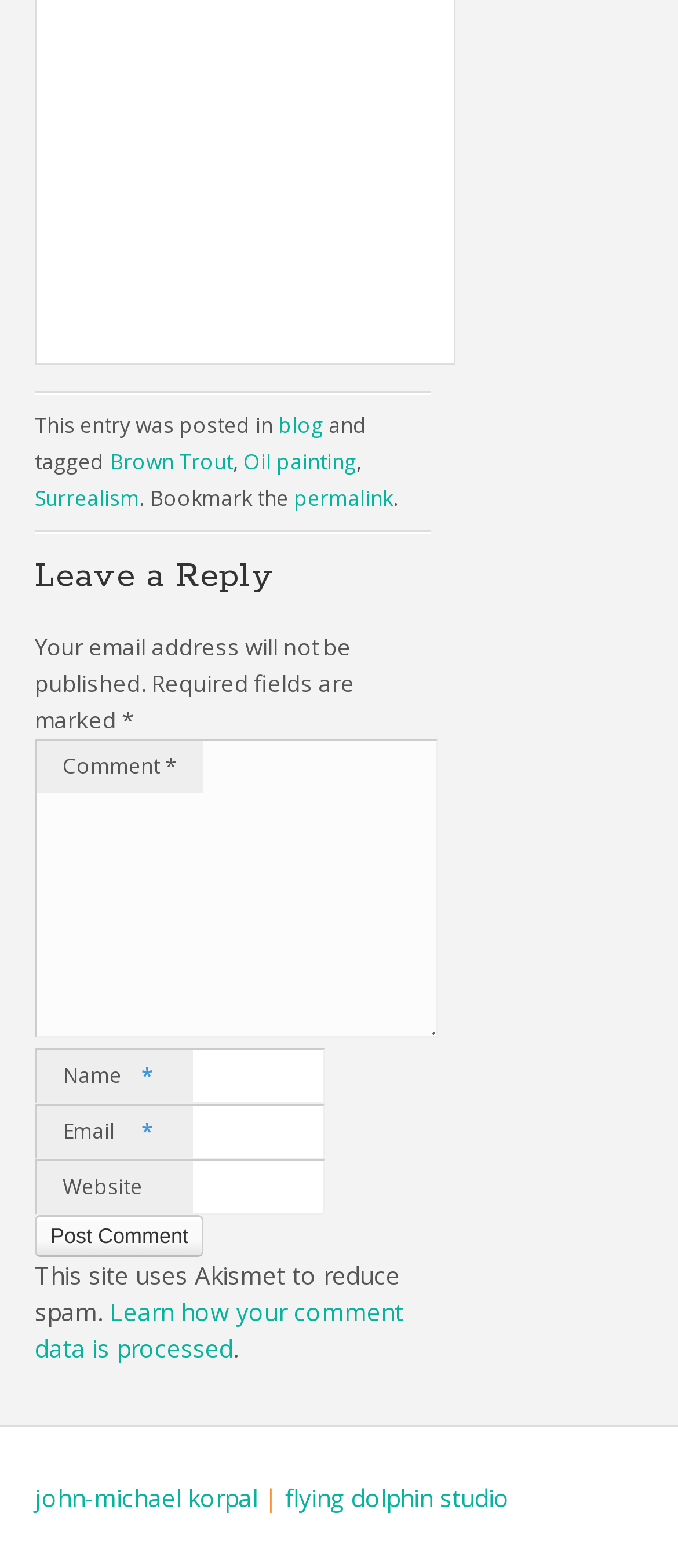Please answer the following question using a single word or phrase: 
What is the category of the blog post?

Brown Trout, Oil painting, Surrealism